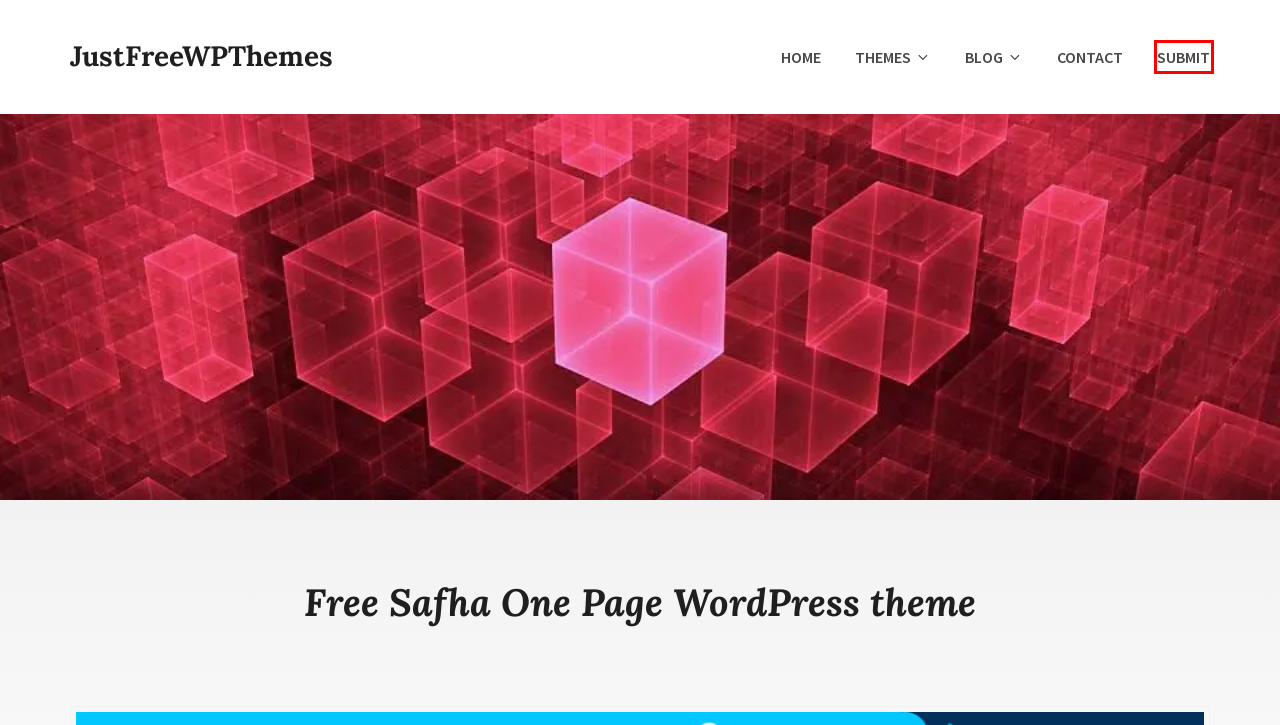You have a screenshot of a webpage, and a red bounding box highlights an element. Select the webpage description that best fits the new page after clicking the element within the bounding box. Options are:
A. Listing of Free business Wordpress themes 2022
B. Blog - JustFreeWPThemes
C. Free law Wordpress themes
D. Analytics tools for WordPress - JustFreeWPThemes
E. Submit Free Wordpress Themes to promo it - JustFreeWPThemes
F. 3300+ Best Free Wordpress themes 2022 @ JustFreeWPThemes
G. Contact - JustFreeWPThemes
H. Download Free Services Landing Page WordPress theme - JustFreeWPThemes

E